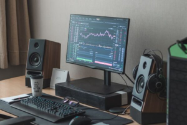What is the purpose of the speakers?
Kindly offer a comprehensive and detailed response to the question.

The speakers are placed on either side of the monitor, indicating that they are intended to enhance the audio experience, creating a more immersive and focused working environment for the user.